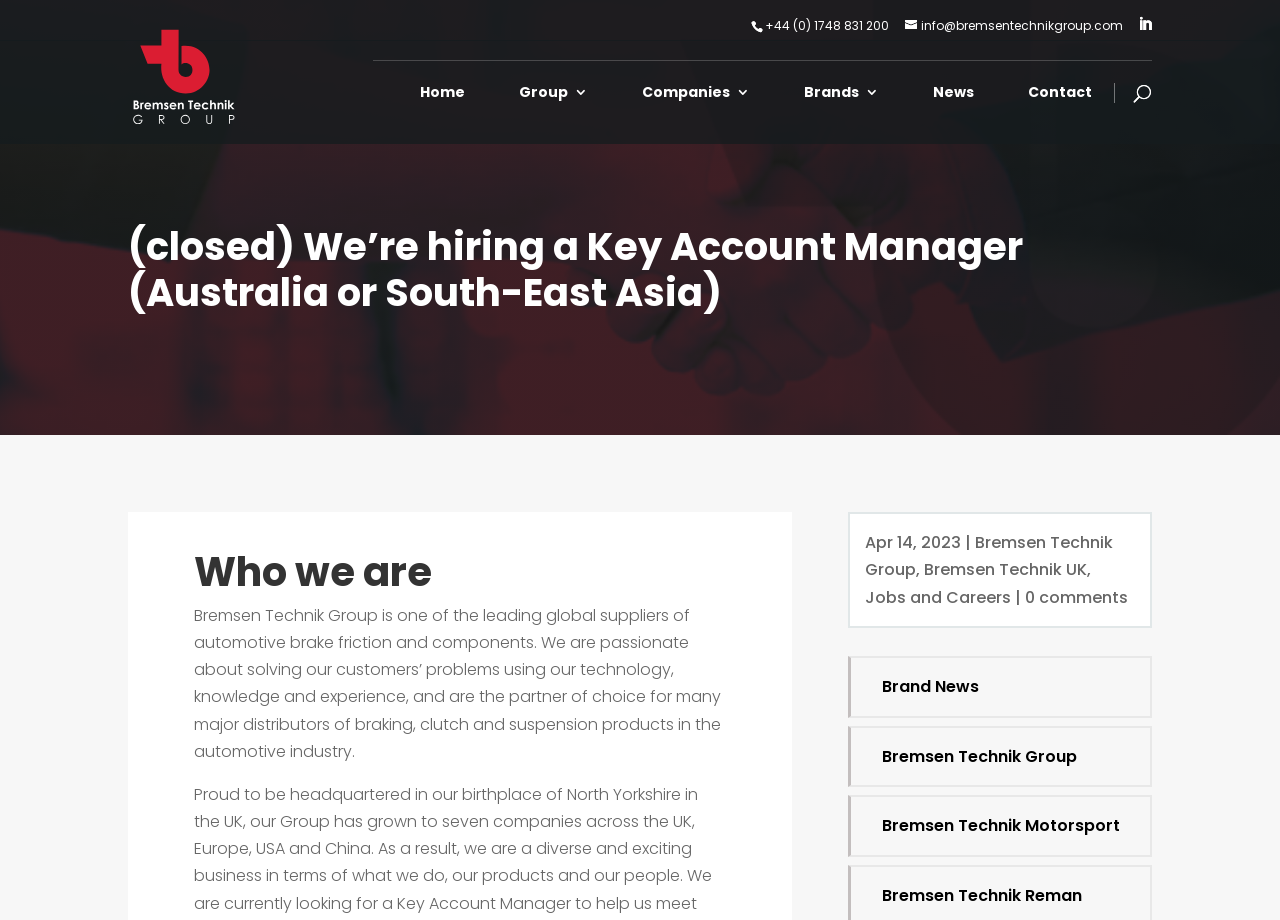Create a detailed description of the webpage's content and layout.

The webpage appears to be a job posting page for Bremsen Technik Group. At the top right corner, there is a contact information section with a phone number, email address, and a social media icon. Below this section, there is a navigation menu with links to different pages, including "Home", "Group", "Companies", "Brands", "News", and "Contact".

On the left side of the page, there is a search bar with a search box and a search button. Above the search bar, there is a heading that reads "We're hiring a Key Account Manager (Australia or South-East Asia)".

The main content of the page is divided into two sections. The top section has a heading that reads "Who we are" and a brief description of Bremsen Technik Group, stating that it is a leading global supplier of automotive brake friction and components.

The bottom section appears to be a job posting with a date "Apr 14, 2023" and a series of links to related pages, including "Bremsen Technik Group", "Bremsen Technik UK", "Jobs and Careers", and "0 comments". There is also a link to "Brand News" and two other links to Bremsen Technik Group and Bremsen Technik Motorsport.

Throughout the page, there are several images, including the Bremsen Technik Group logo, which is displayed at the top left corner of the page.